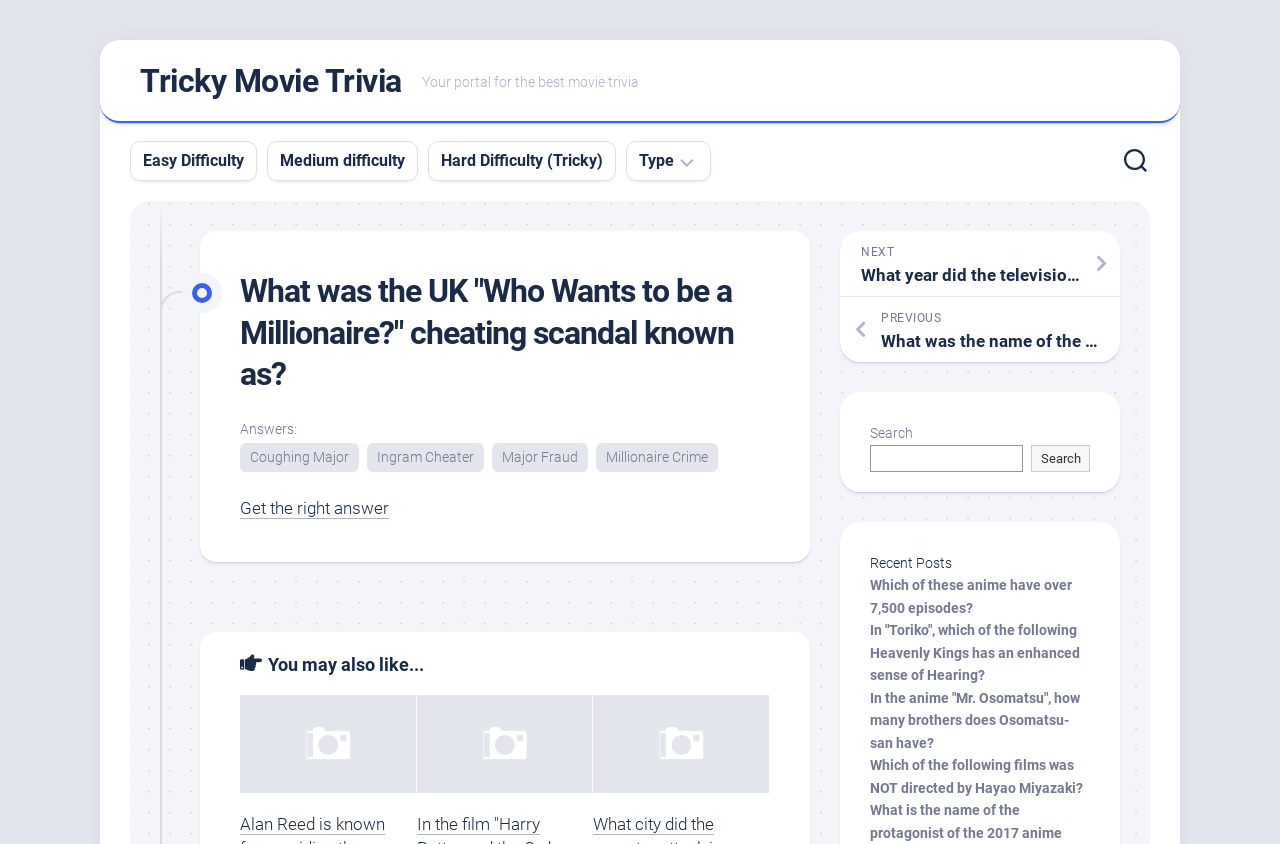Please determine the bounding box coordinates of the clickable area required to carry out the following instruction: "Search for a movie". The coordinates must be four float numbers between 0 and 1, represented as [left, top, right, bottom].

[0.68, 0.527, 0.799, 0.559]